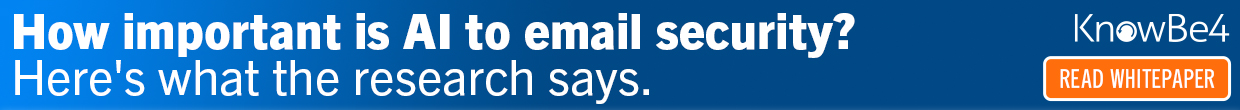What is the purpose of the call-to-action button?
Please provide a single word or phrase answer based on the image.

To encourage readers to read the whitepaper